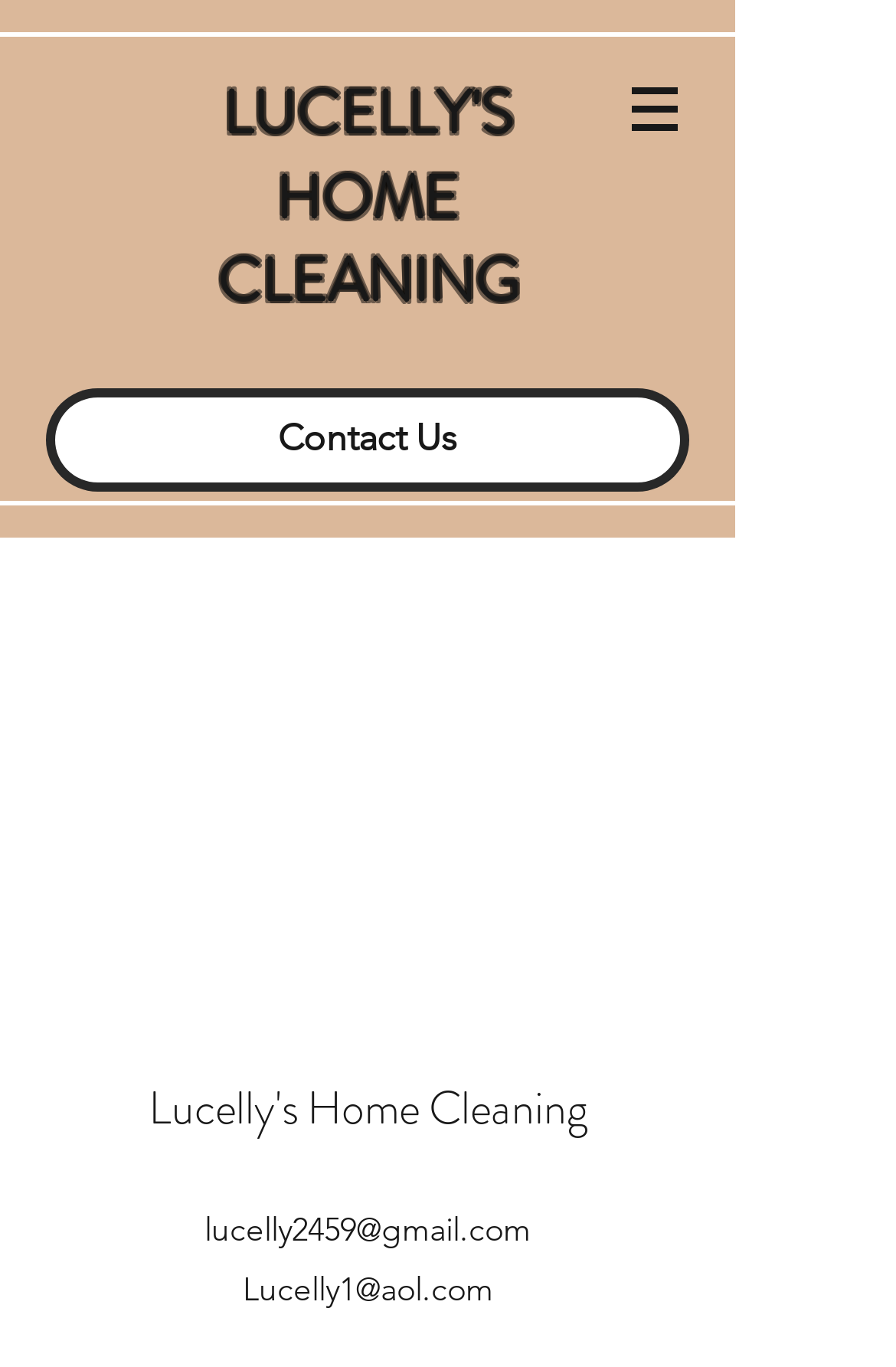What is the purpose of the button with a popup menu?
Using the image as a reference, answer the question in detail.

The button with a popup menu has a description 'Site' which suggests that it is used for site navigation.